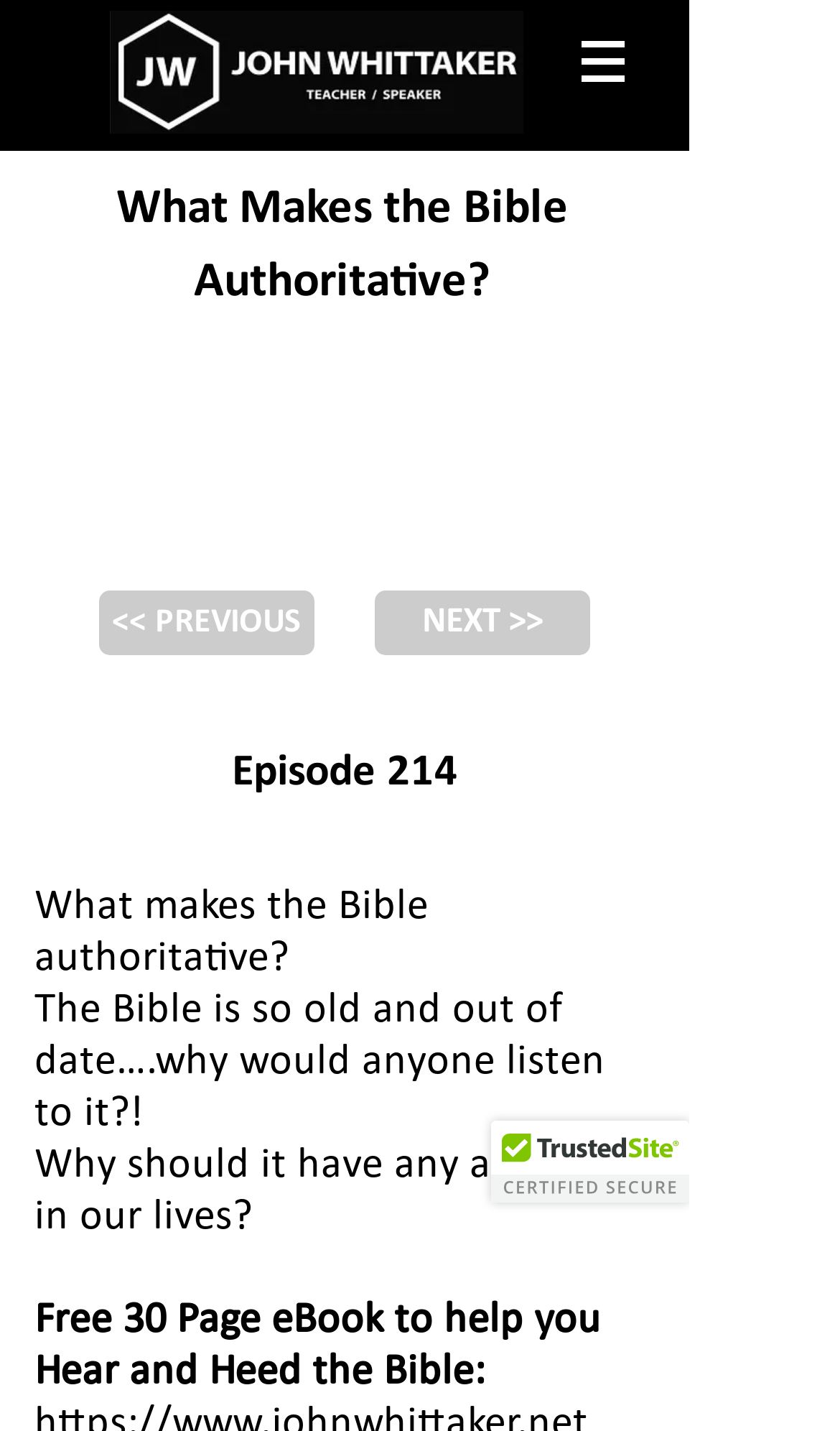What is the topic of the episode?
Please analyze the image and answer the question with as much detail as possible.

The heading elements on the webpage suggest that the topic of the episode is about the authority of the Bible, and the static text elements provide more context about the discussion.